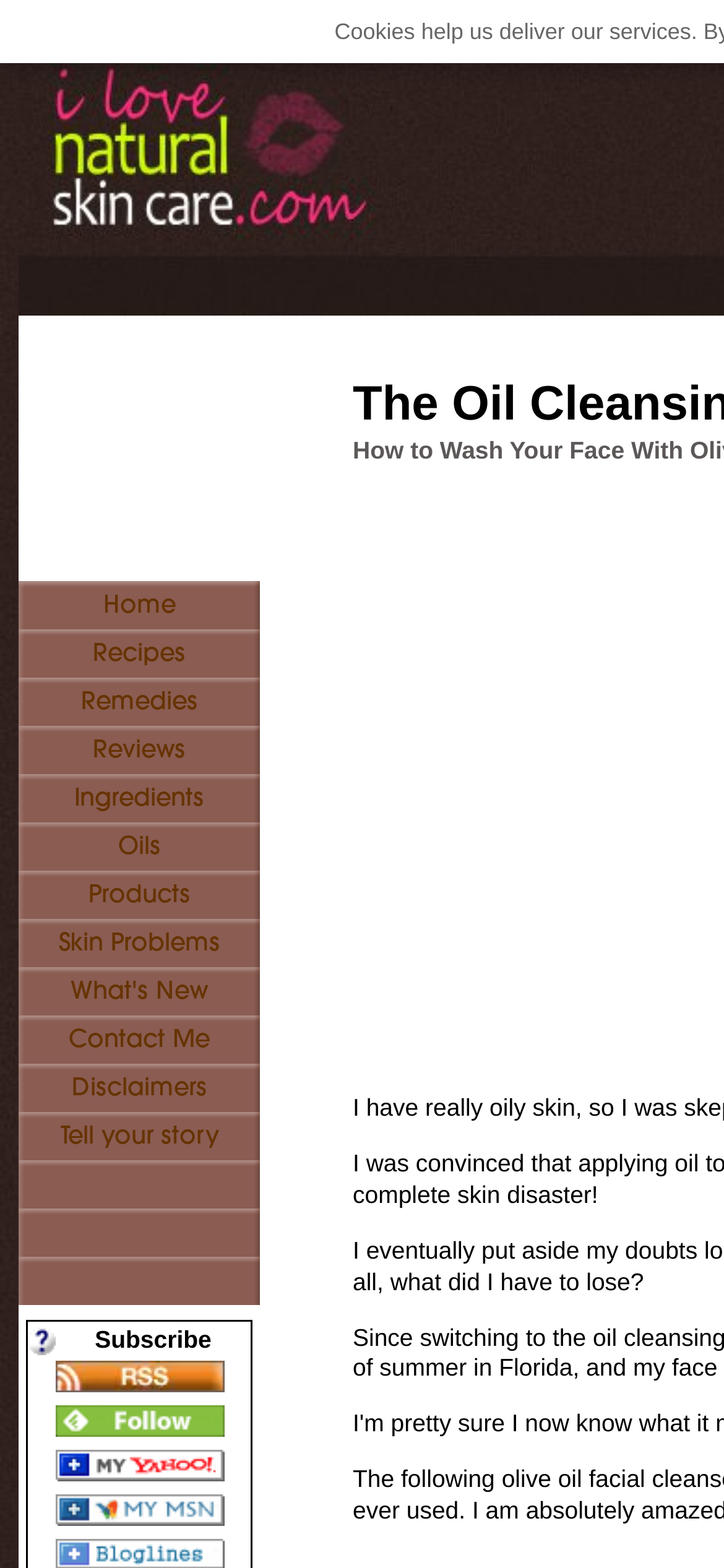Locate the bounding box of the UI element based on this description: "aria-label="Advertisement" name="aswift_0" title="Advertisement"". Provide four float numbers between 0 and 1 as [left, top, right, bottom].

[0.036, 0.245, 0.344, 0.352]